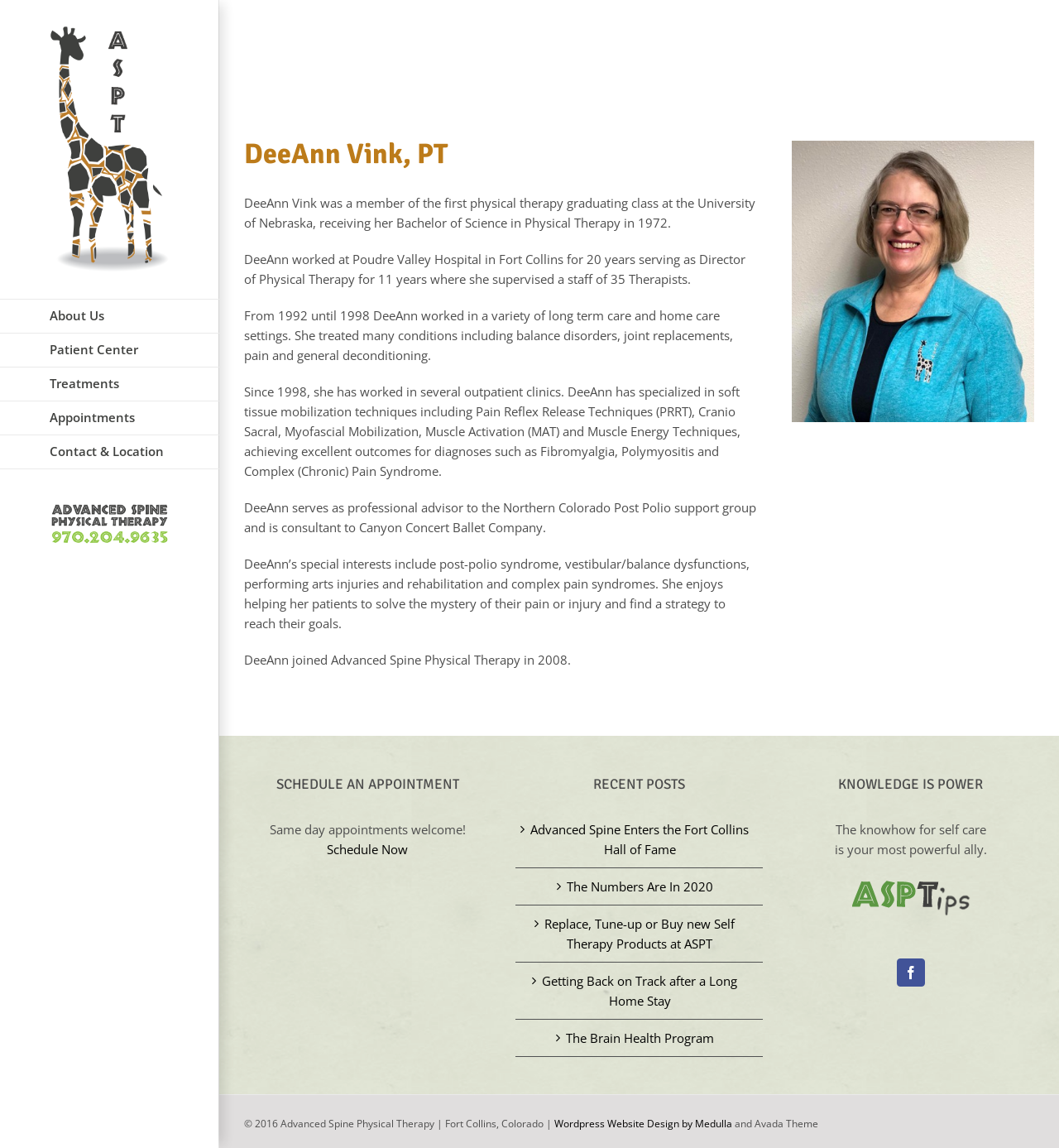Can you specify the bounding box coordinates of the area that needs to be clicked to fulfill the following instruction: "Click the 'Go to Top' button"?

[0.904, 0.898, 0.941, 0.923]